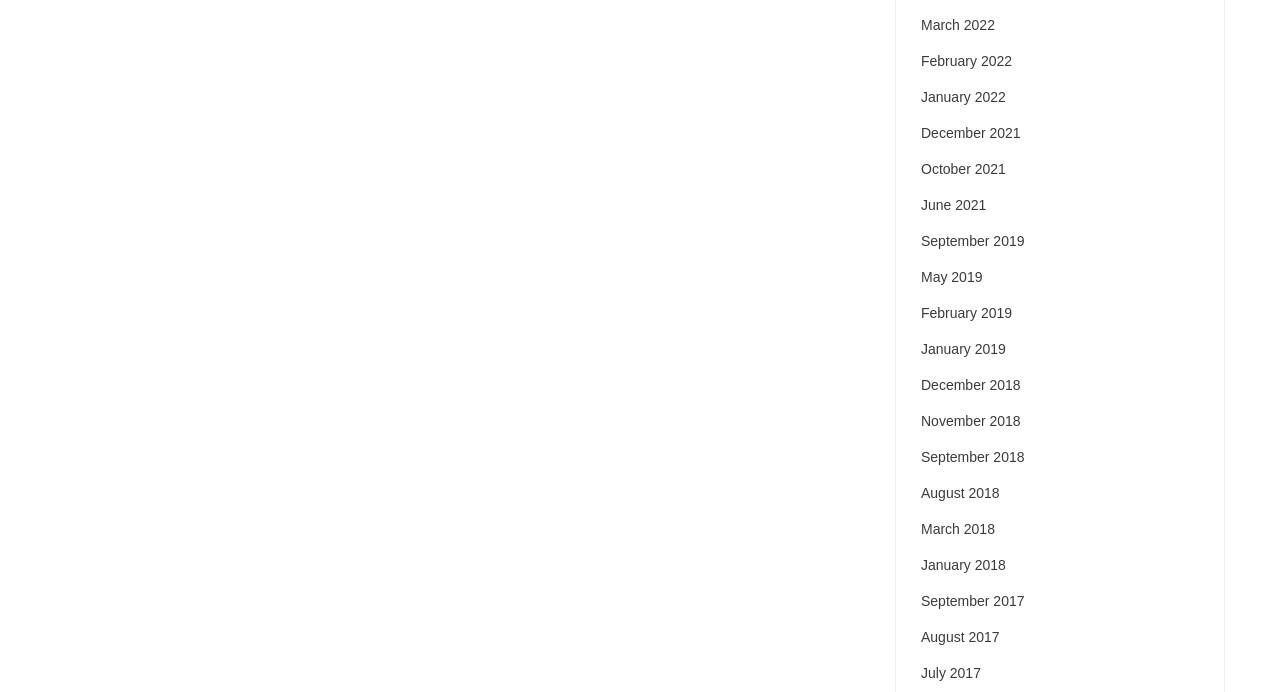Please indicate the bounding box coordinates for the clickable area to complete the following task: "view January 2022". The coordinates should be specified as four float numbers between 0 and 1, i.e., [left, top, right, bottom].

[0.72, 0.126, 0.786, 0.155]